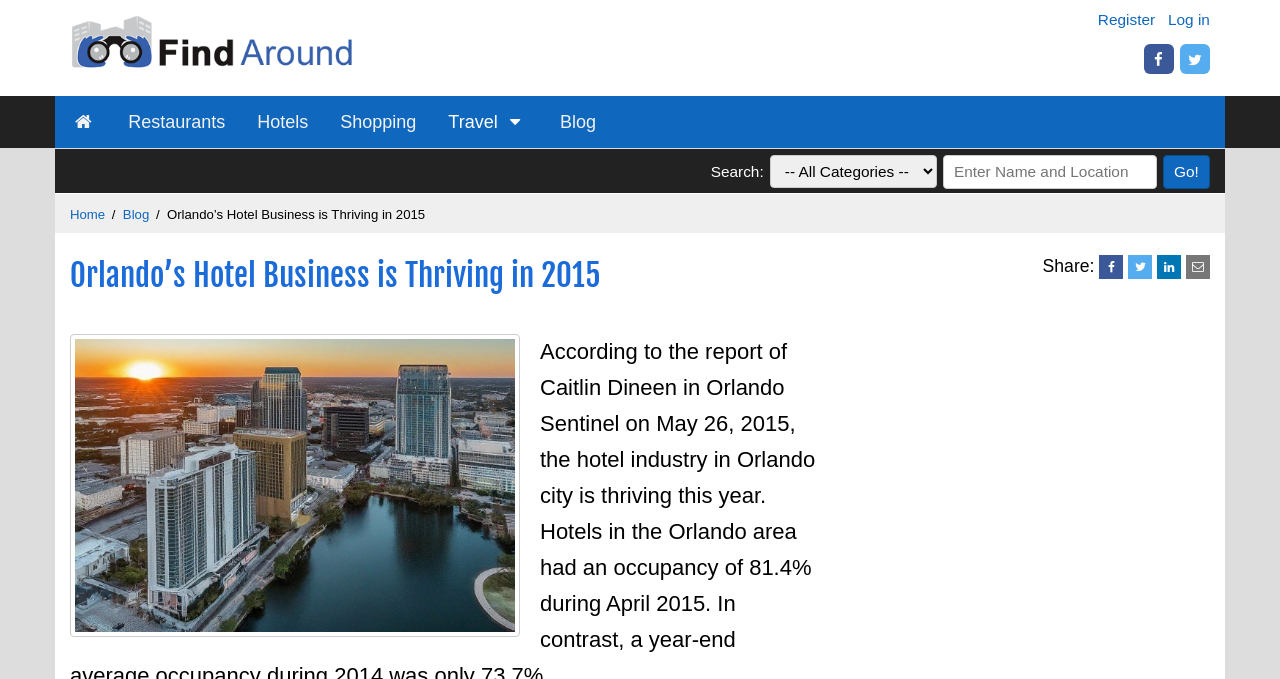Extract the main title from the webpage and generate its text.

Orlando’s Hotel Business is Thriving in 2015